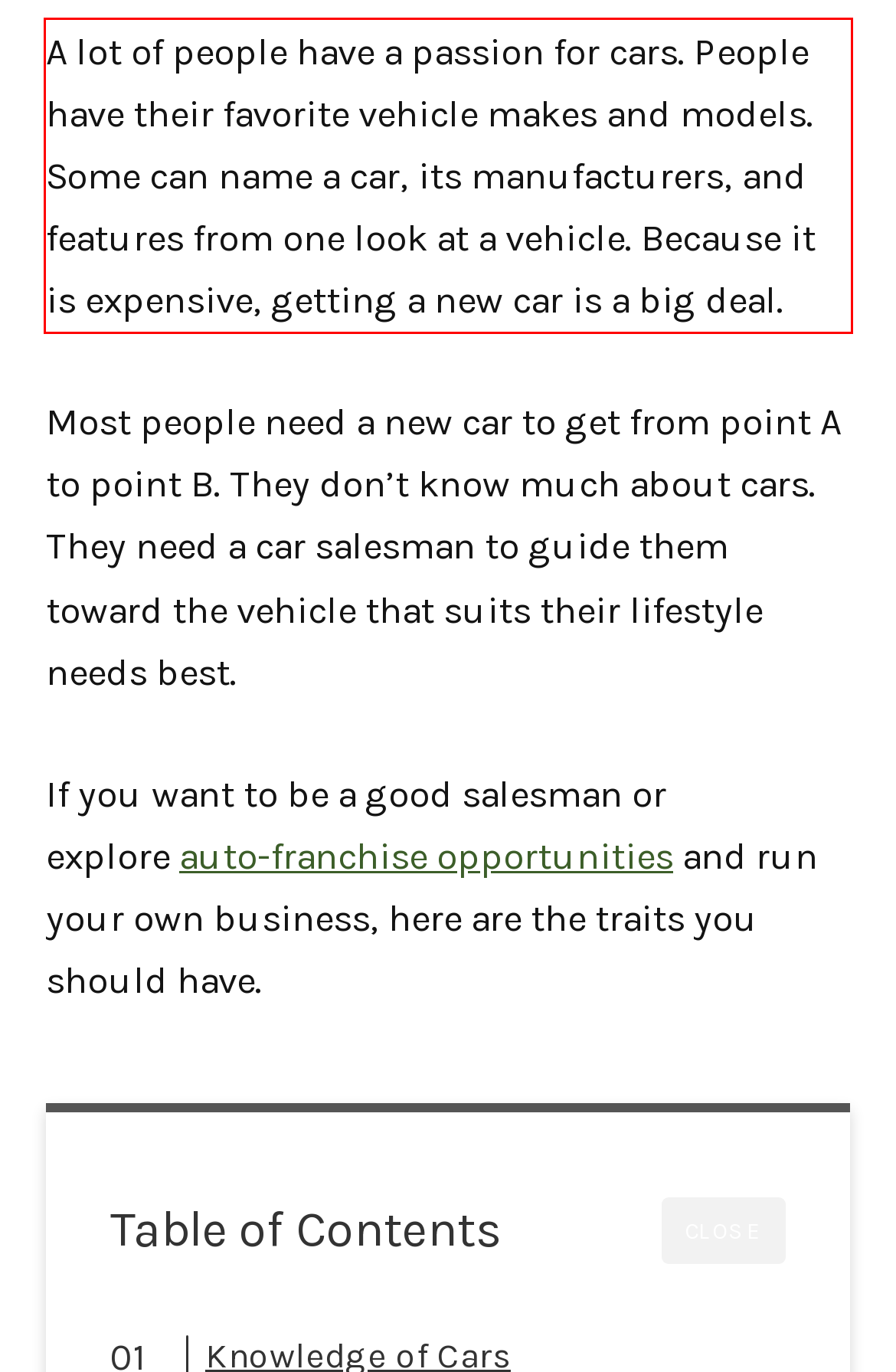You are provided with a screenshot of a webpage containing a red bounding box. Please extract the text enclosed by this red bounding box.

A lot of people have a passion for cars. People have their favorite vehicle makes and models. Some can name a car, its manufacturers, and features from one look at a vehicle. Because it is expensive, getting a new car is a big deal.